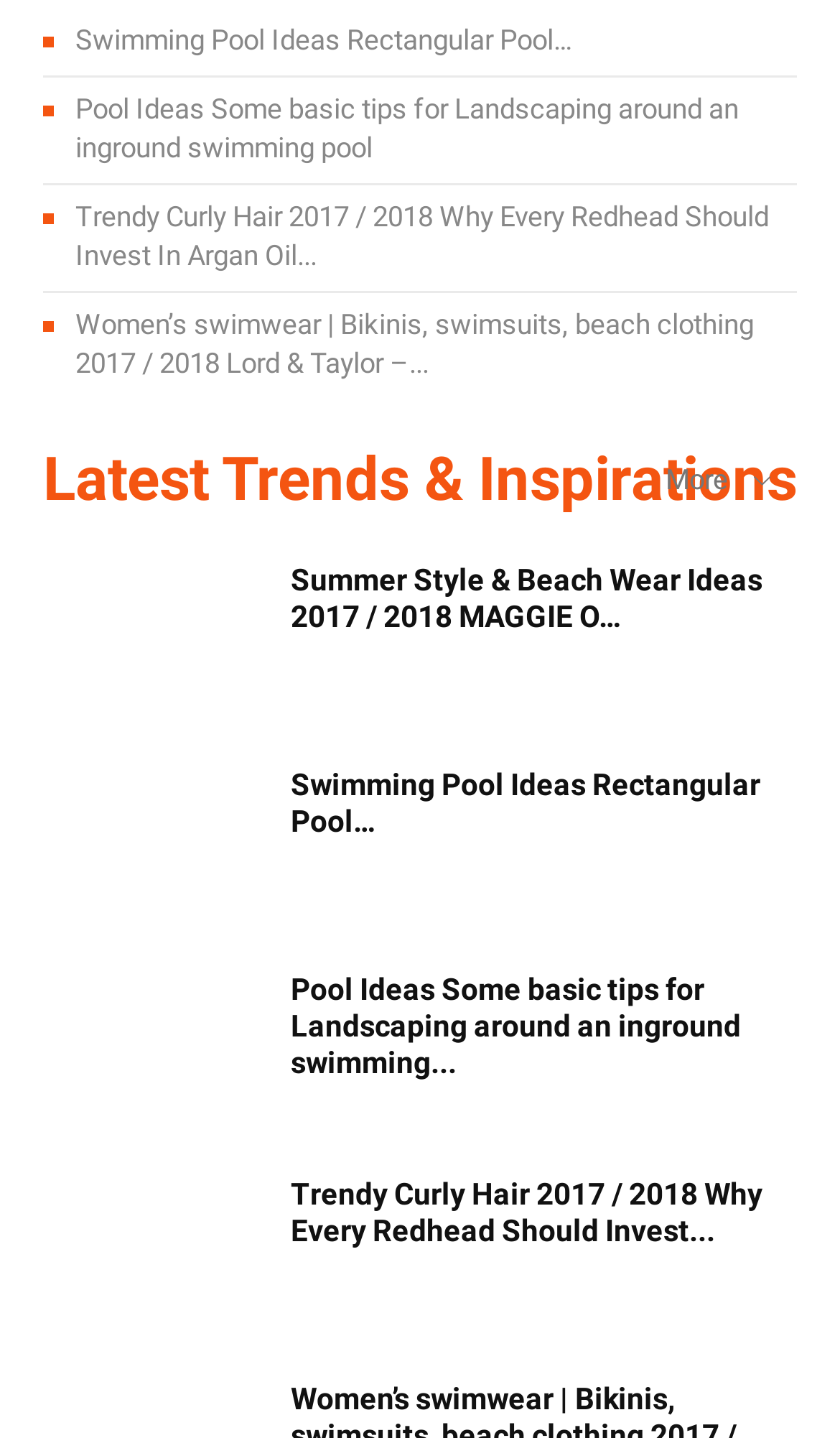Show the bounding box coordinates of the region that should be clicked to follow the instruction: "Open Summer Style & Beach Wear Ideas 2017 / 2018."

[0.346, 0.391, 0.908, 0.441]